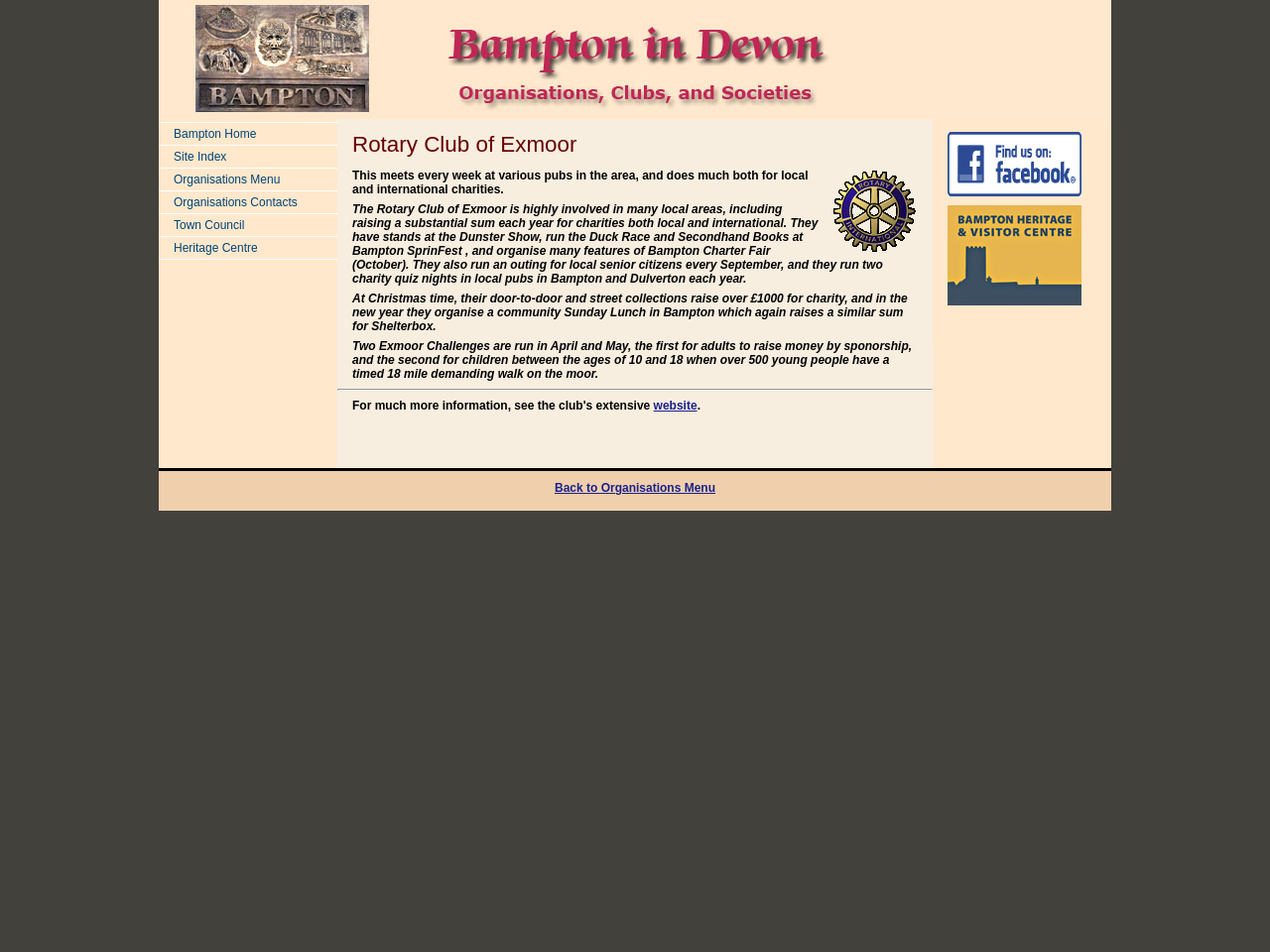Highlight the bounding box coordinates of the element that should be clicked to carry out the following instruction: "Visit the Rotary Club of Exmoor website". The coordinates must be given as four float numbers ranging from 0 to 1, i.e., [left, top, right, bottom].

[0.515, 0.419, 0.549, 0.434]